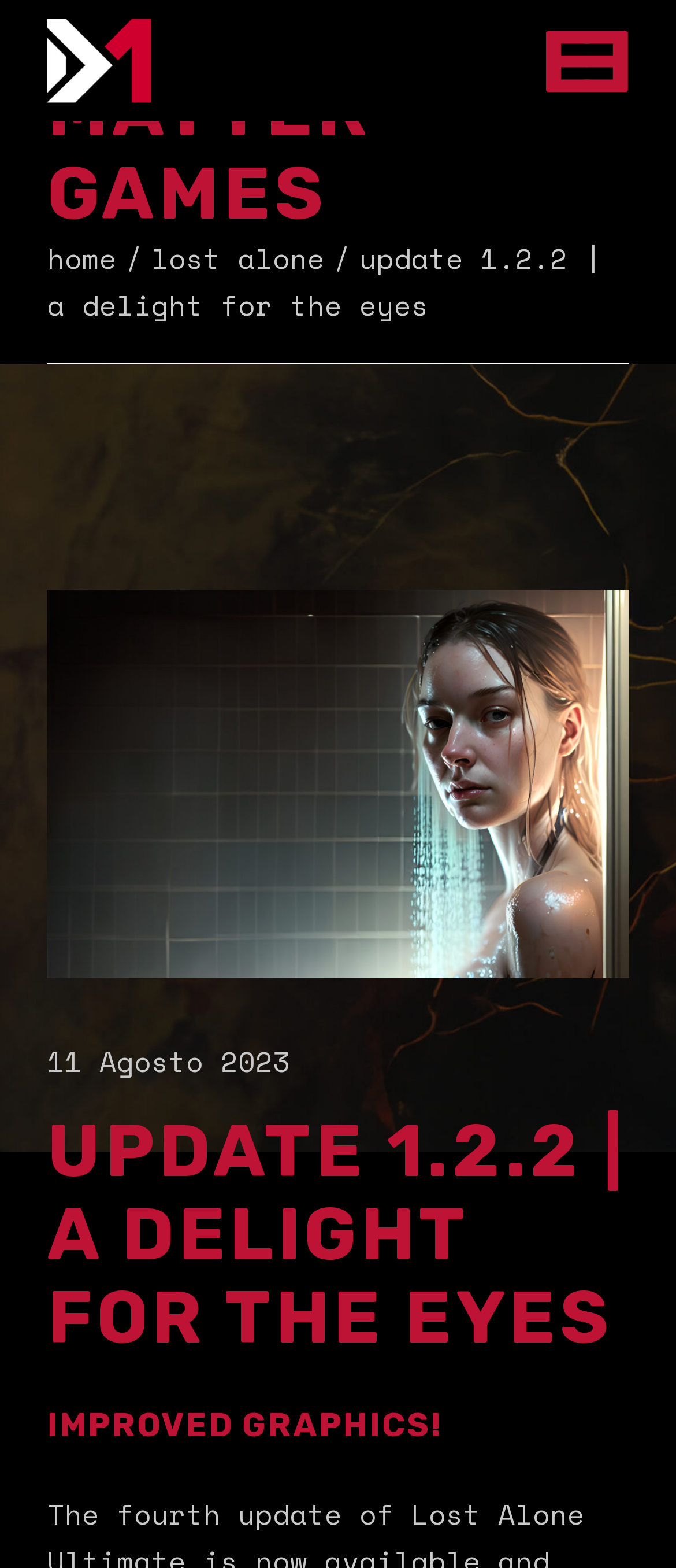Determine the title of the webpage and give its text content.

DOESN'T MATTER GAMES